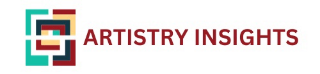What is the nature of art according to the logo? Look at the image and give a one-word or short phrase answer.

Dynamic